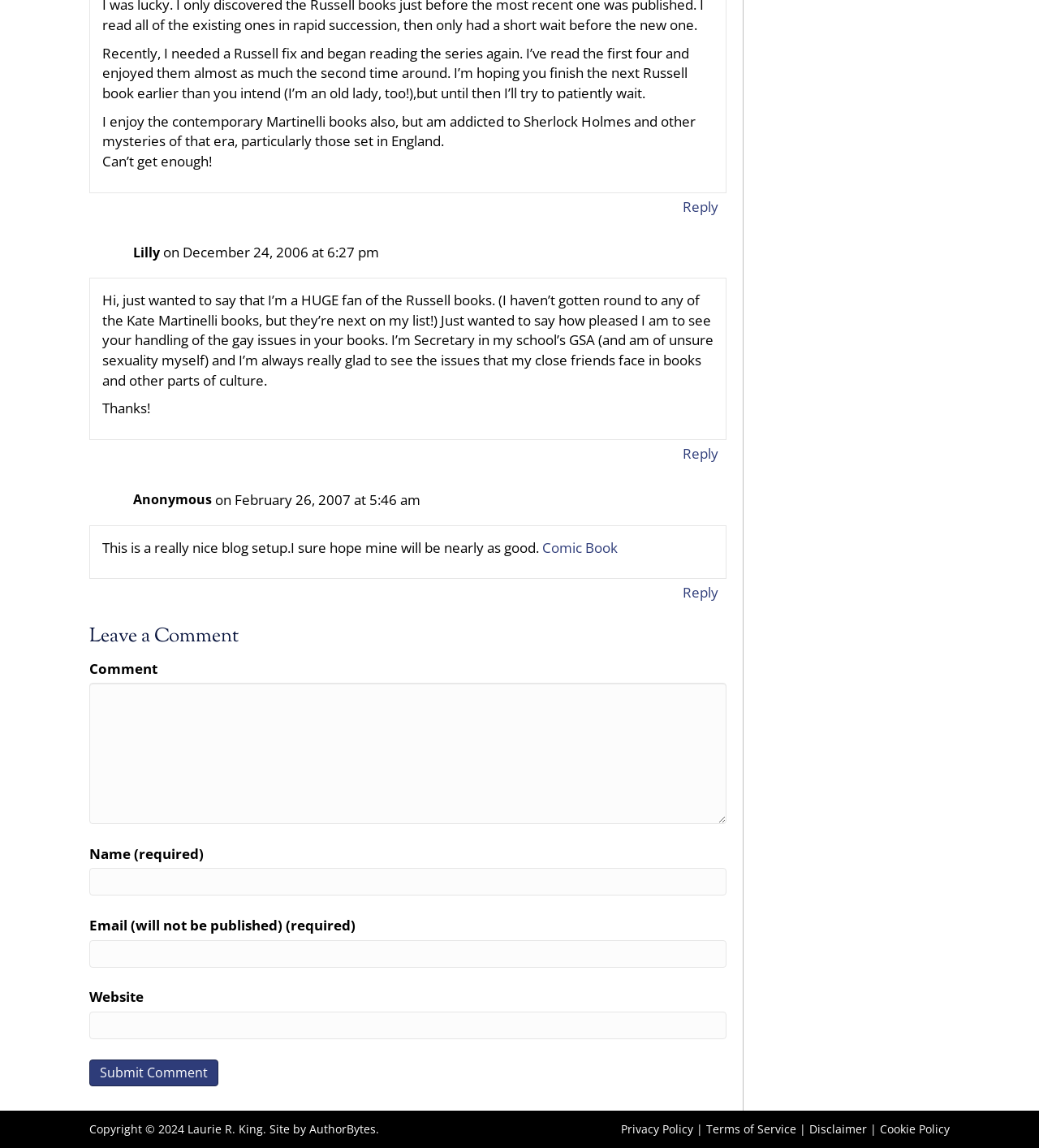Extract the bounding box of the UI element described as: "name="contact[email]" placeholder="Enter your email"".

None